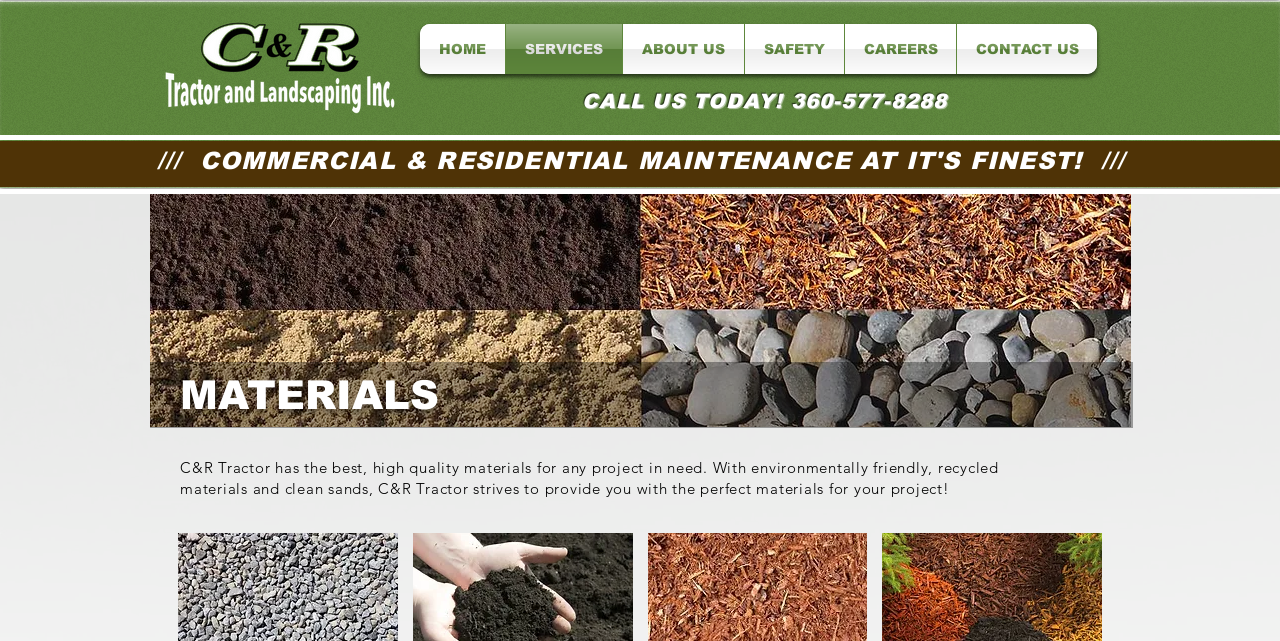Provide the bounding box coordinates of the HTML element this sentence describes: "Gifting and Notes". The bounding box coordinates consist of four float numbers between 0 and 1, i.e., [left, top, right, bottom].

None